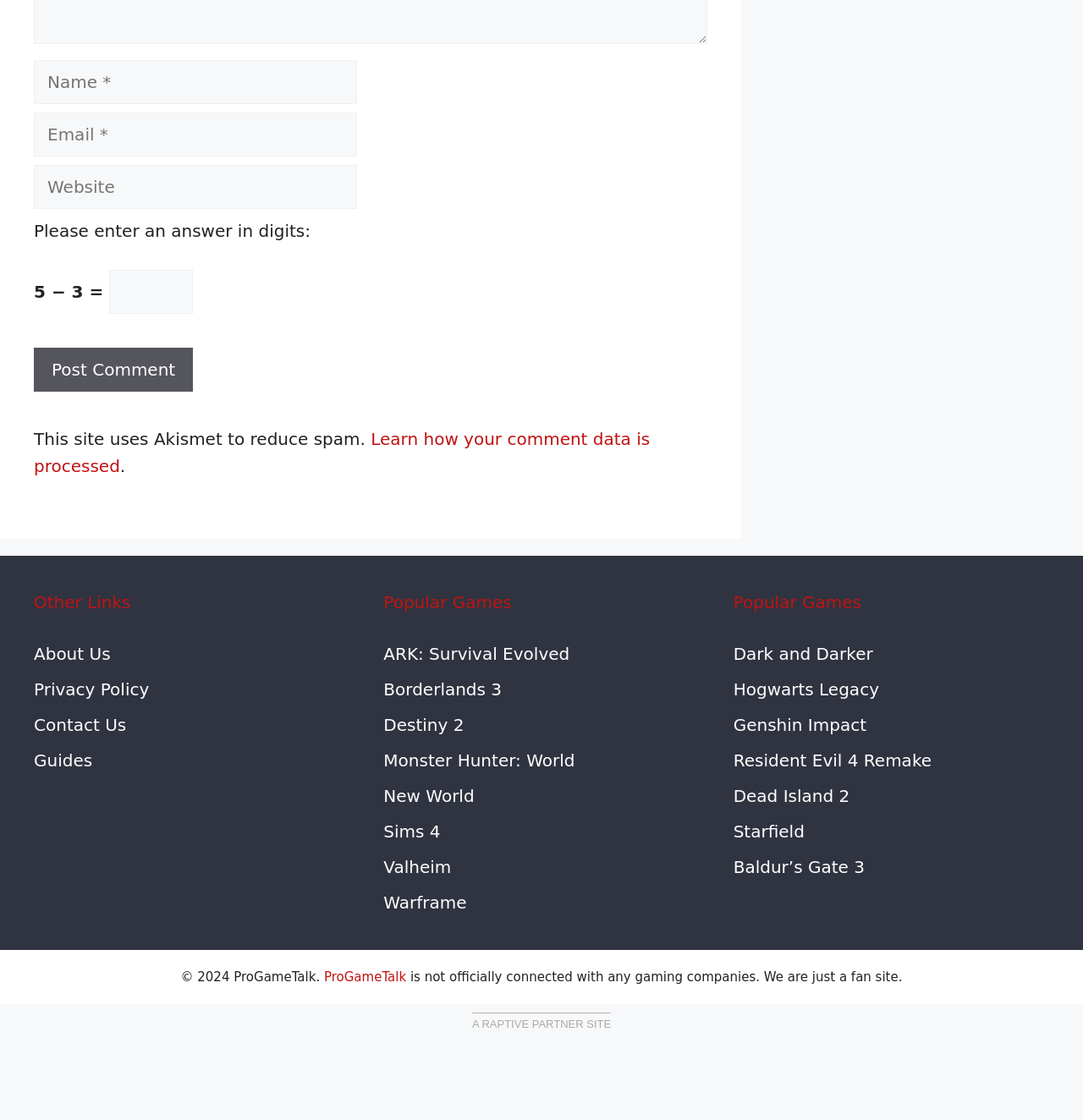What is the category of the links in the second column?
From the details in the image, answer the question comprehensively.

The links in the second column are categorized under 'Popular Games' which is indicated by the heading element with the text 'Popular Games'.